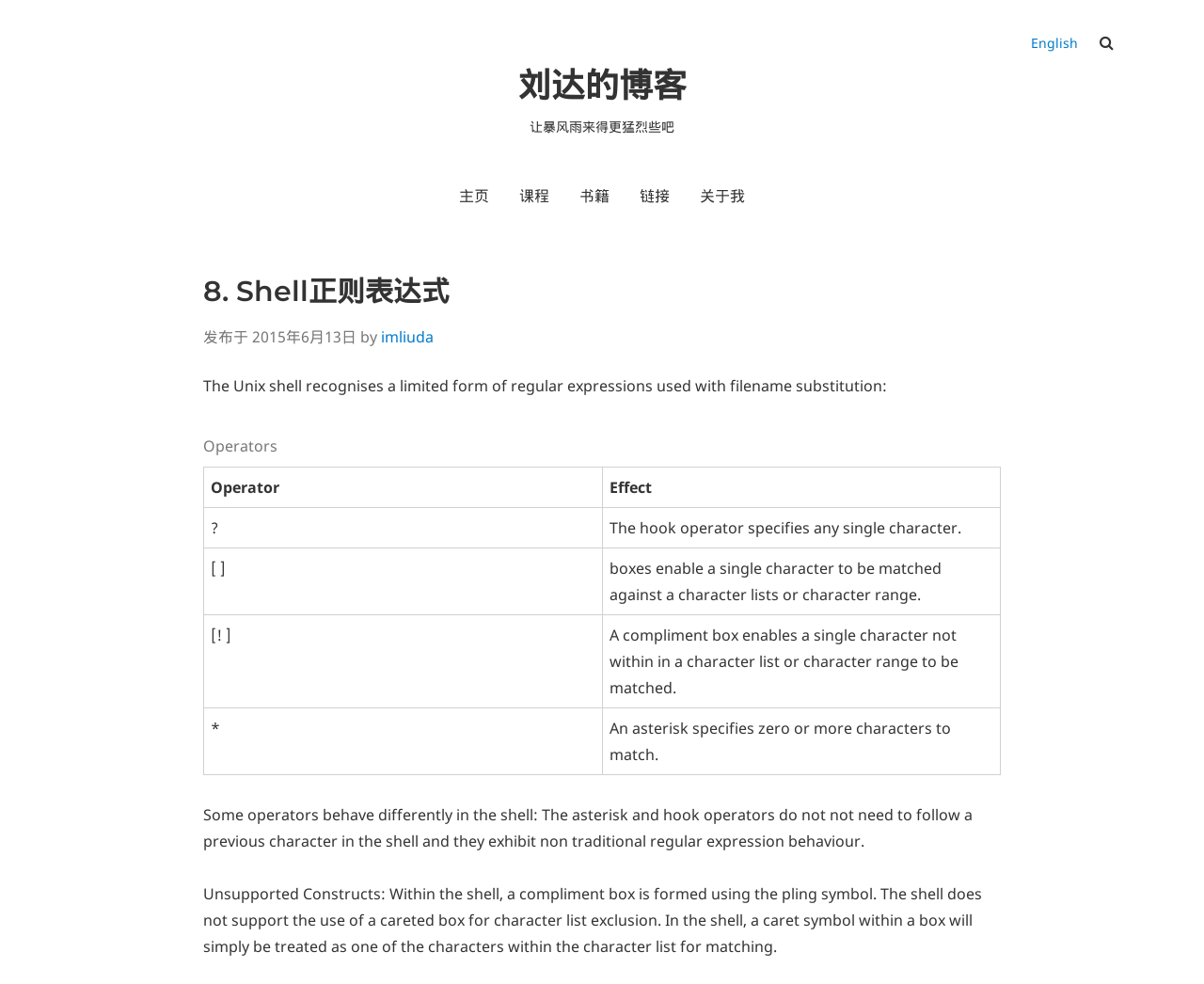Provide the bounding box coordinates of the section that needs to be clicked to accomplish the following instruction: "View courses."

[0.42, 0.179, 0.467, 0.219]